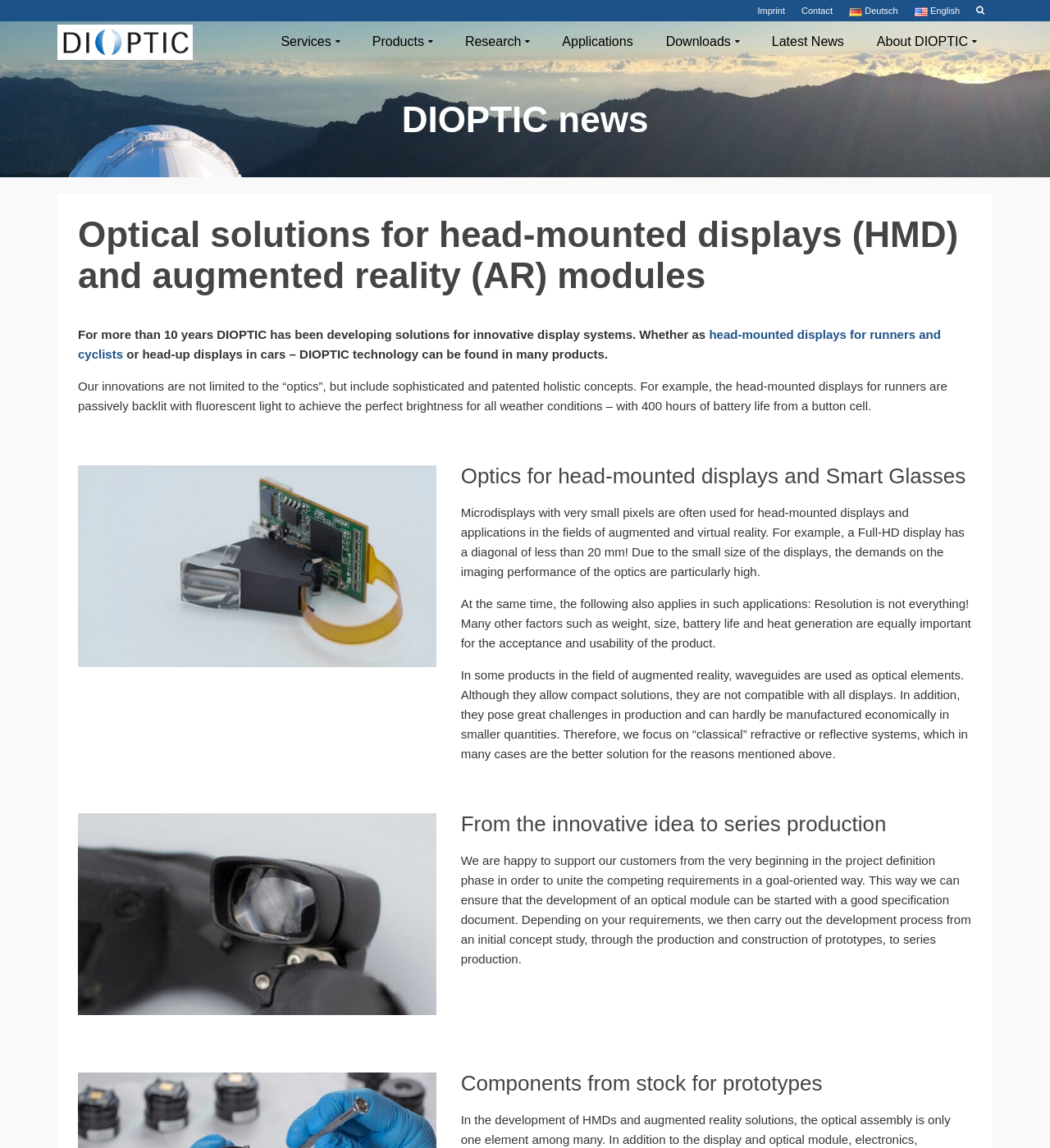Can you pinpoint the bounding box coordinates for the clickable element required for this instruction: "Select the 'English' language option"? The coordinates should be four float numbers between 0 and 1, i.e., [left, top, right, bottom].

[0.863, 0.0, 0.922, 0.019]